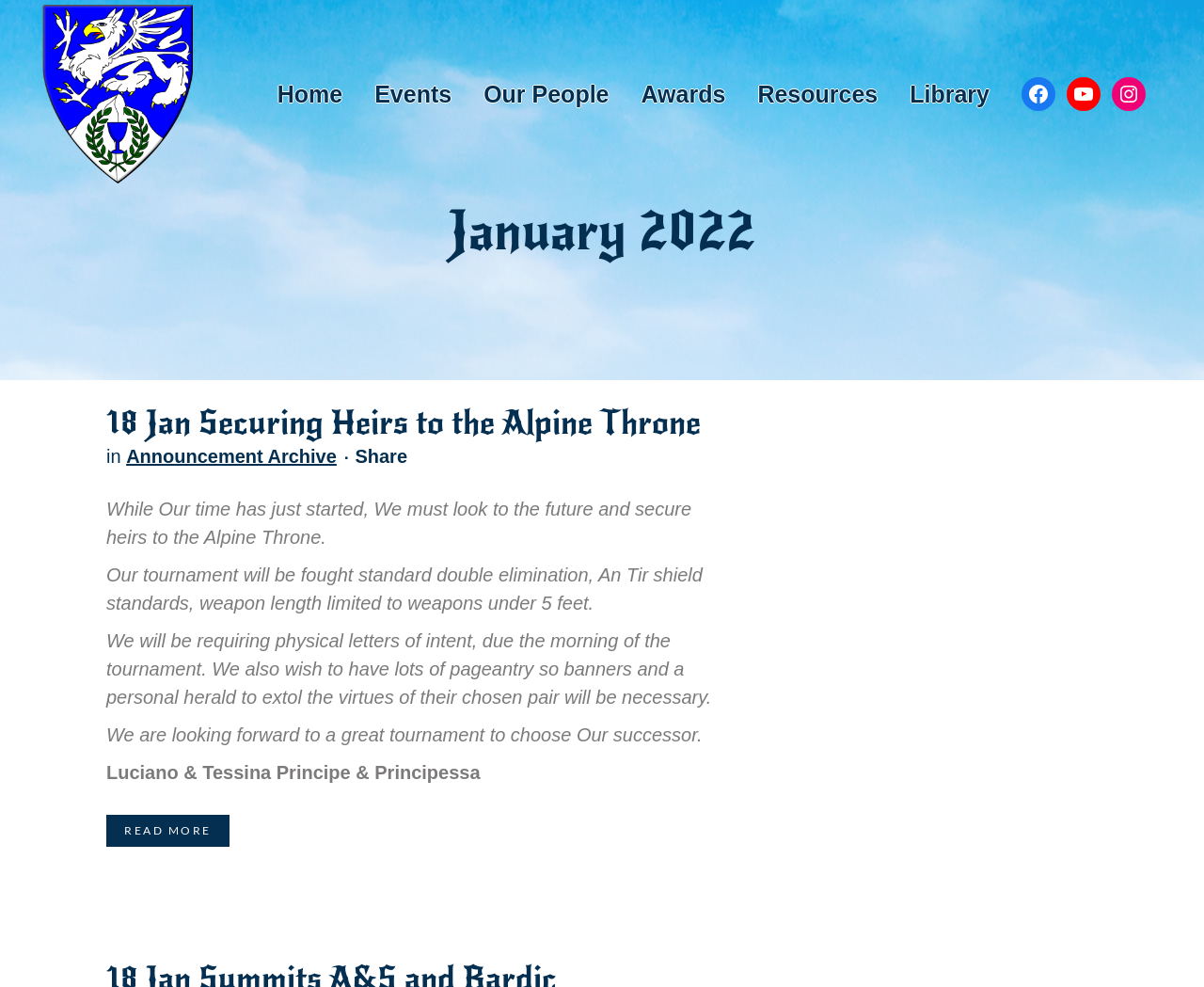Who are the current Principe and Principessa?
Using the information presented in the image, please offer a detailed response to the question.

I found the answer by reading the text in the article. The text states 'Luciano & Tessina Principe & Principessa', so the current Principe and Principessa are Luciano and Tessina.